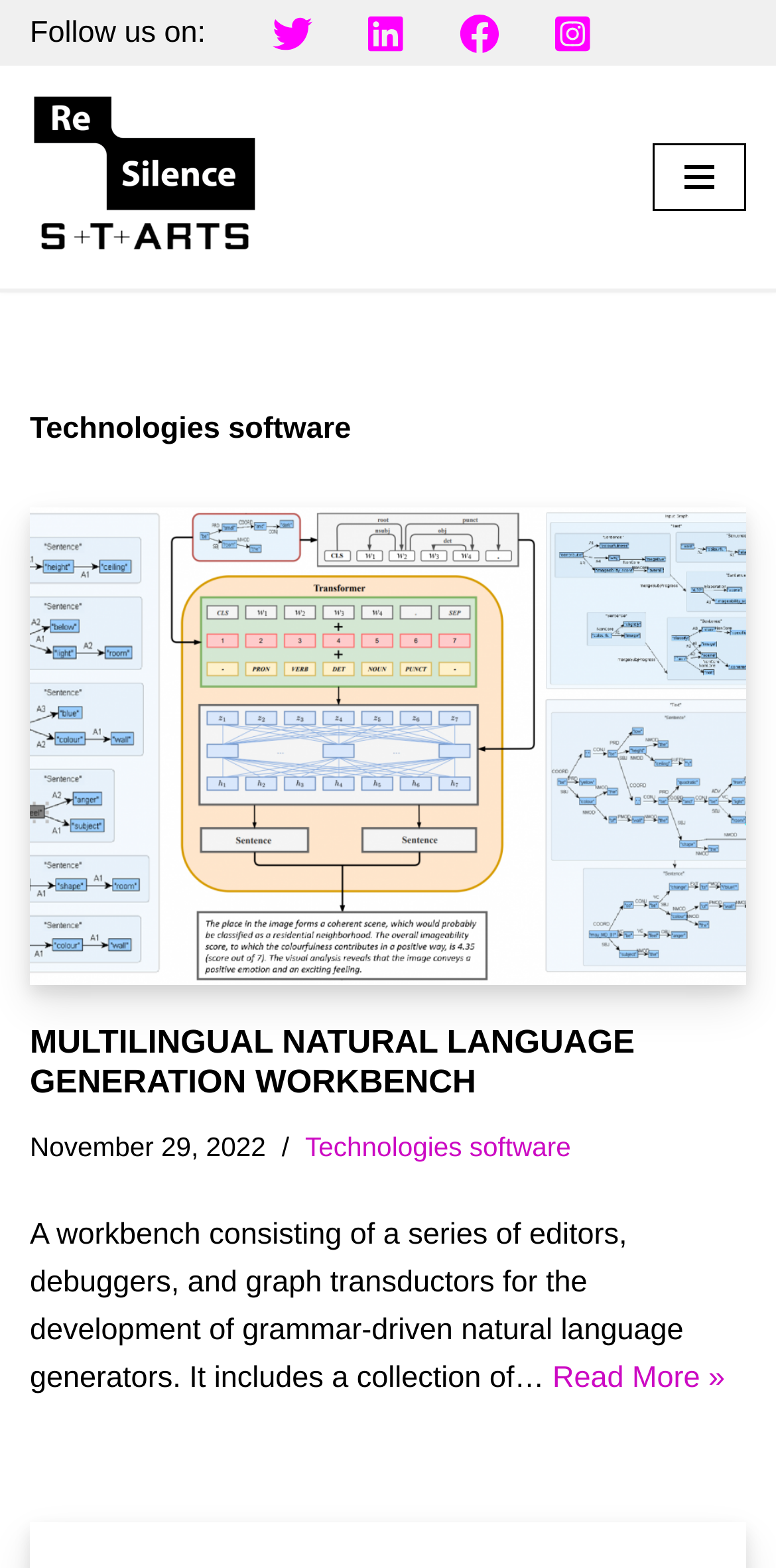Based on the element description, predict the bounding box coordinates (top-left x, top-left y, bottom-right x, bottom-right y) for the UI element in the screenshot: Skip to content

[0.0, 0.041, 0.077, 0.066]